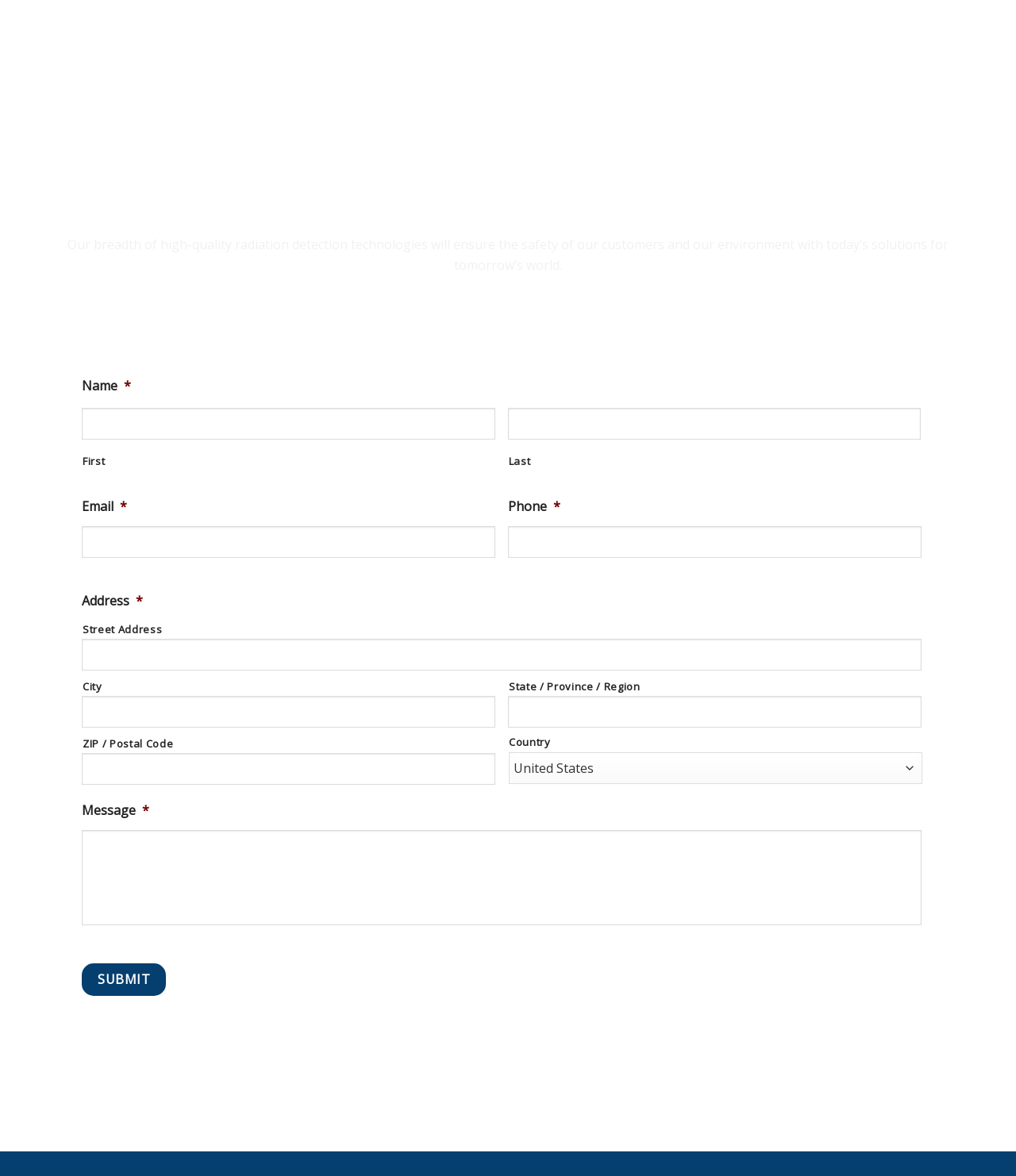Find the bounding box of the element with the following description: "parent_node: Last name="input_1.6"". The coordinates must be four float numbers between 0 and 1, formatted as [left, top, right, bottom].

[0.5, 0.347, 0.906, 0.374]